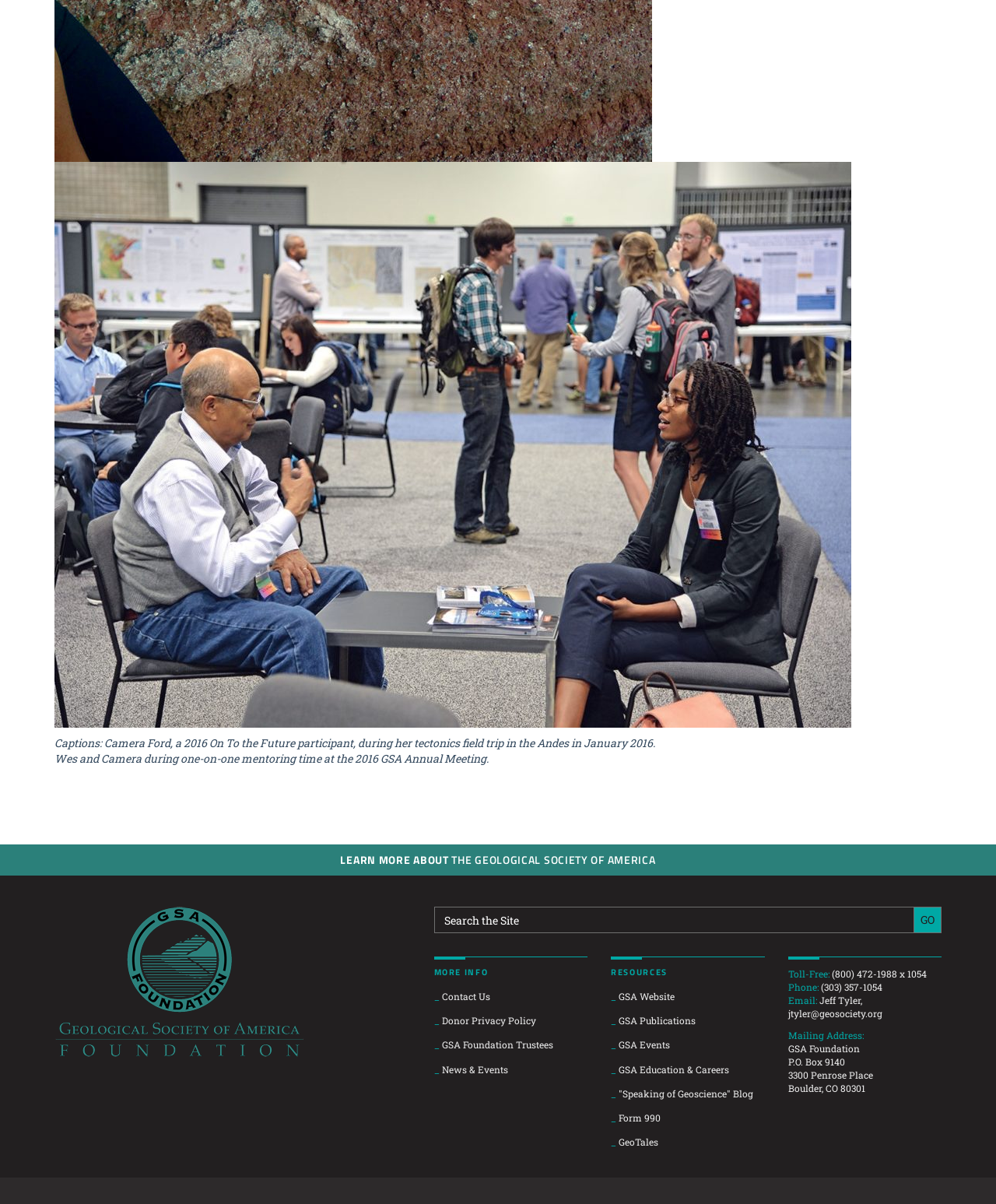What is the location of the GSA Foundation?
Using the visual information from the image, give a one-word or short-phrase answer.

Boulder, CO 80301